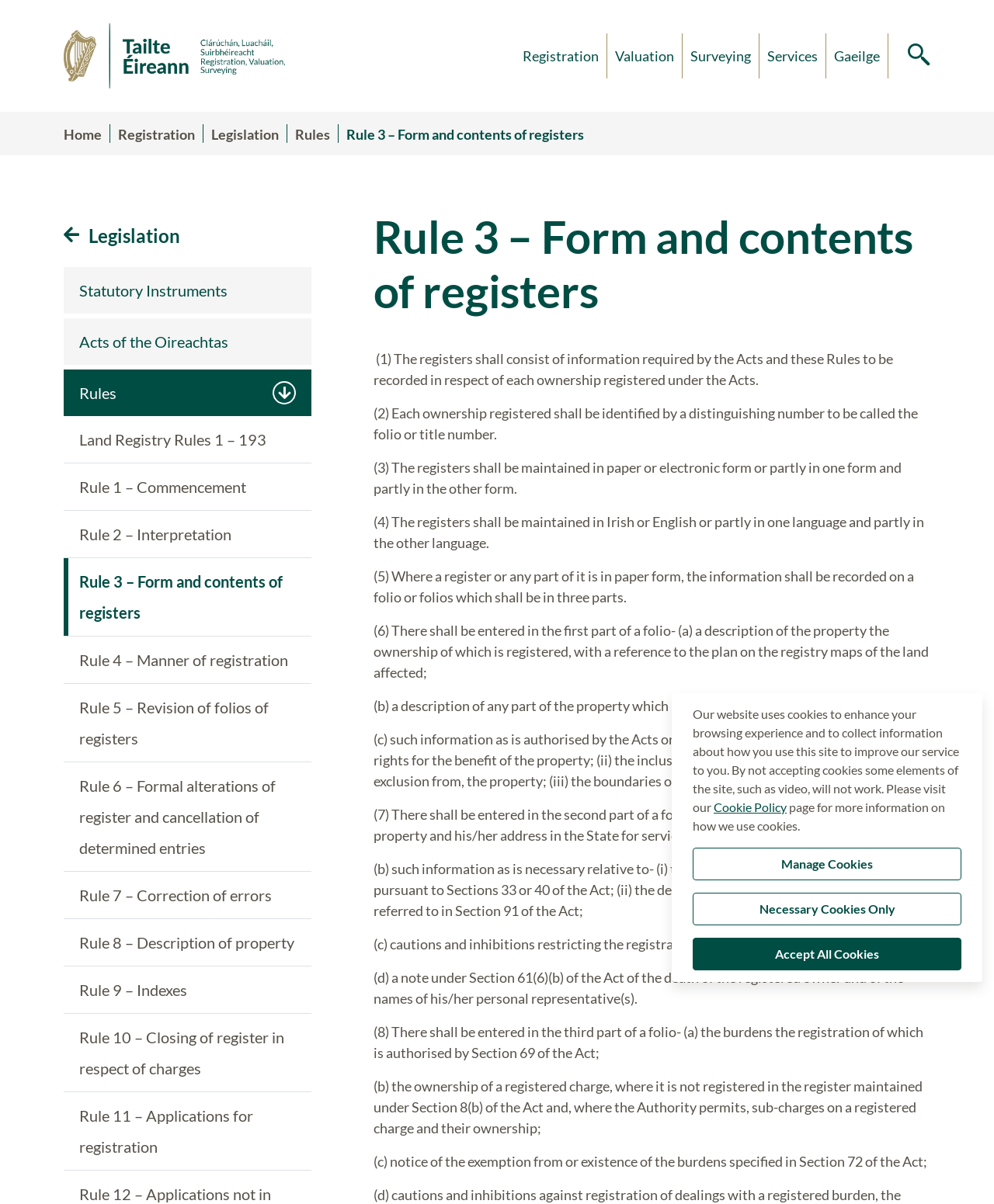Using the provided description Rules, find the bounding box coordinates for the UI element. Provide the coordinates in (top-left x, top-left y, bottom-right x, bottom-right y) format, ensuring all values are between 0 and 1.

[0.297, 0.103, 0.332, 0.121]